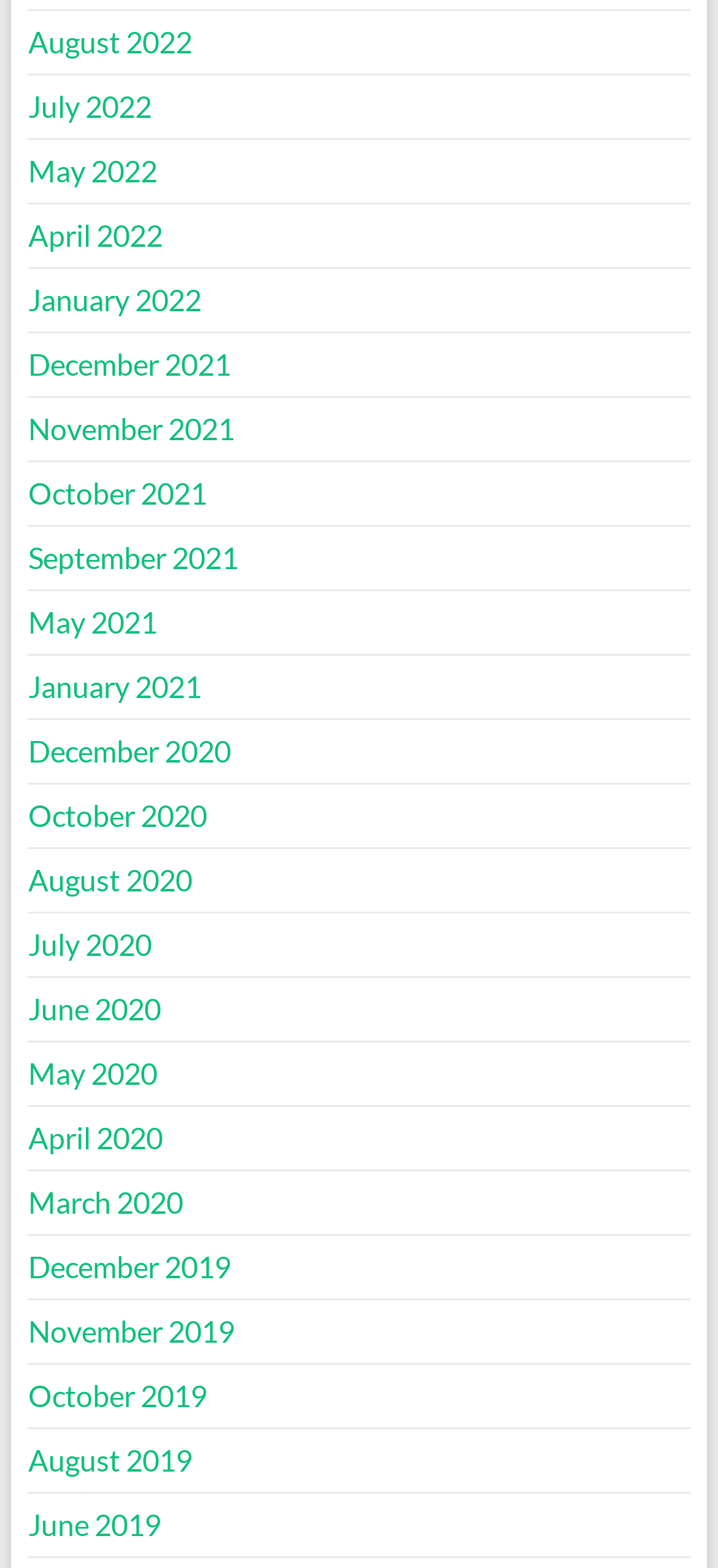Using the element description provided, determine the bounding box coordinates in the format (top-left x, top-left y, bottom-right x, bottom-right y). Ensure that all values are floating point numbers between 0 and 1. Element description: December 2021

[0.039, 0.221, 0.321, 0.243]